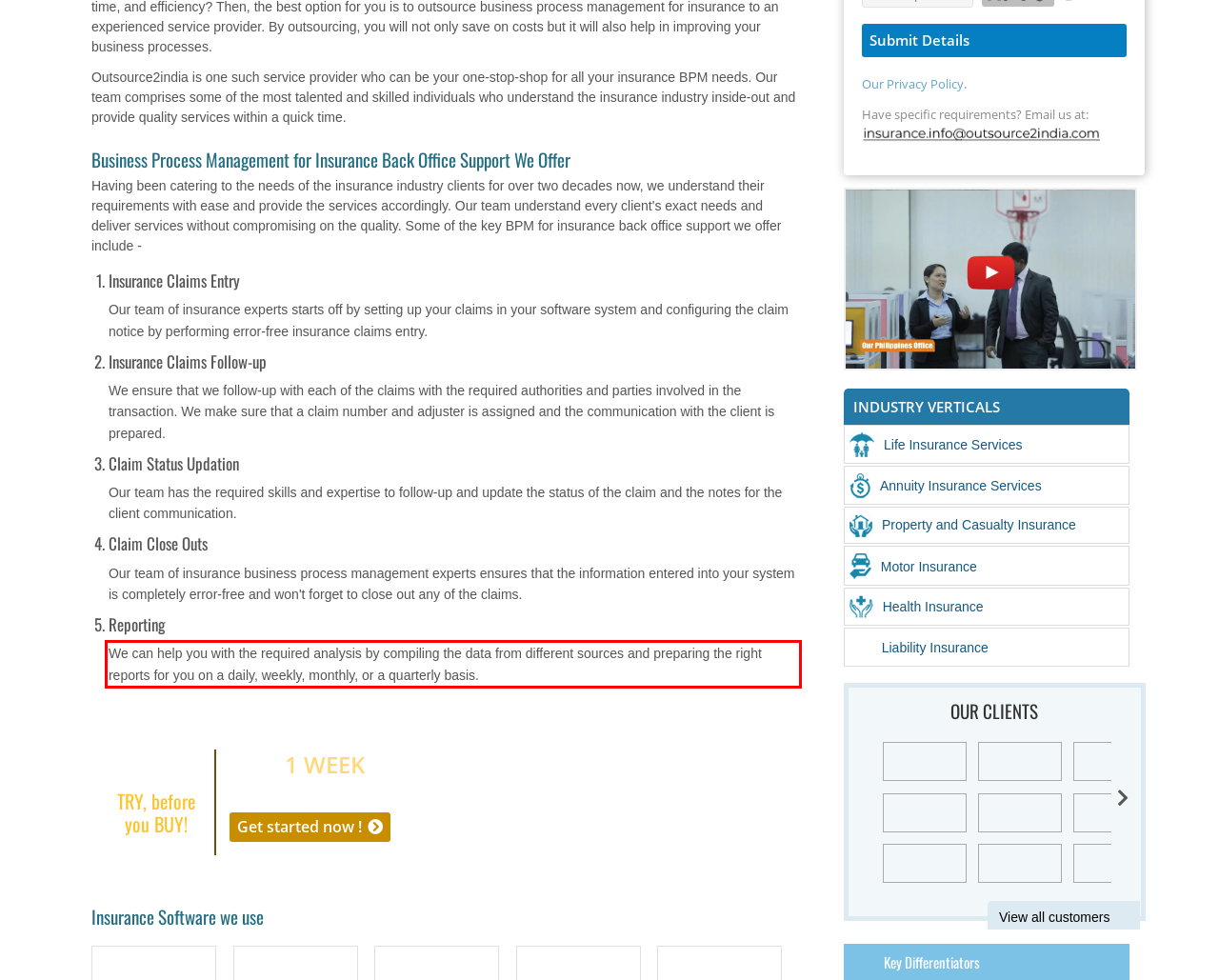Please use OCR to extract the text content from the red bounding box in the provided webpage screenshot.

We can help you with the required analysis by compiling the data from different sources and preparing the right reports for you on a daily, weekly, monthly, or a quarterly basis.